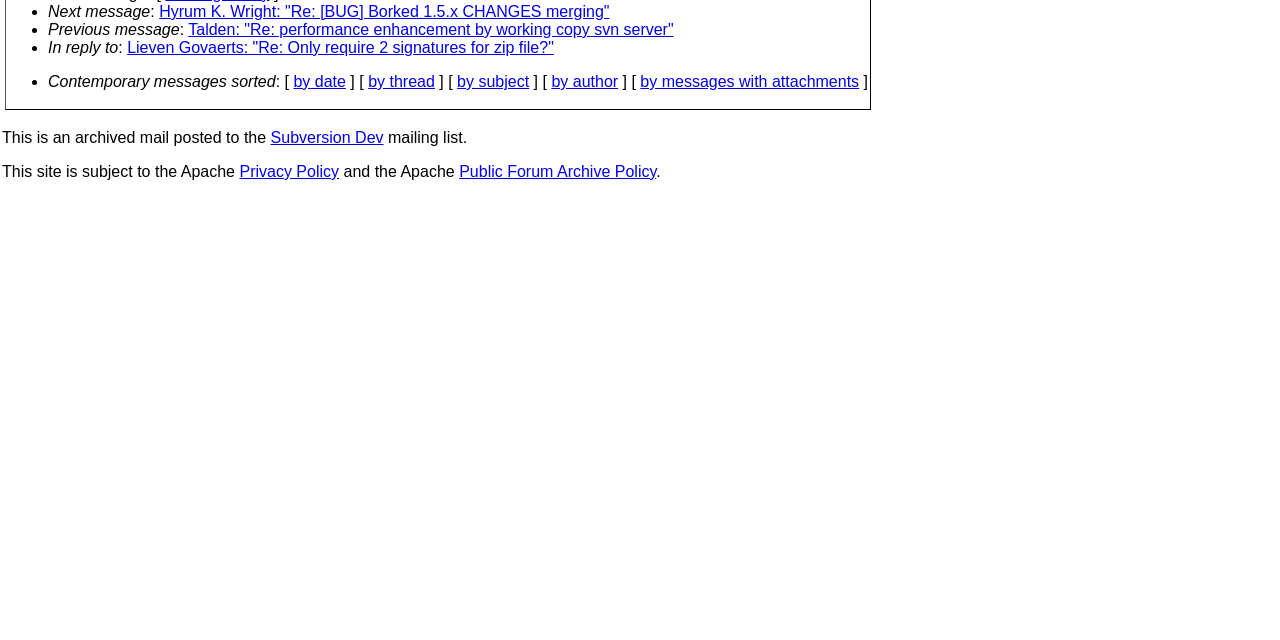Based on the element description: "by messages with attachments", identify the UI element and provide its bounding box coordinates. Use four float numbers between 0 and 1, [left, top, right, bottom].

[0.5, 0.114, 0.671, 0.141]